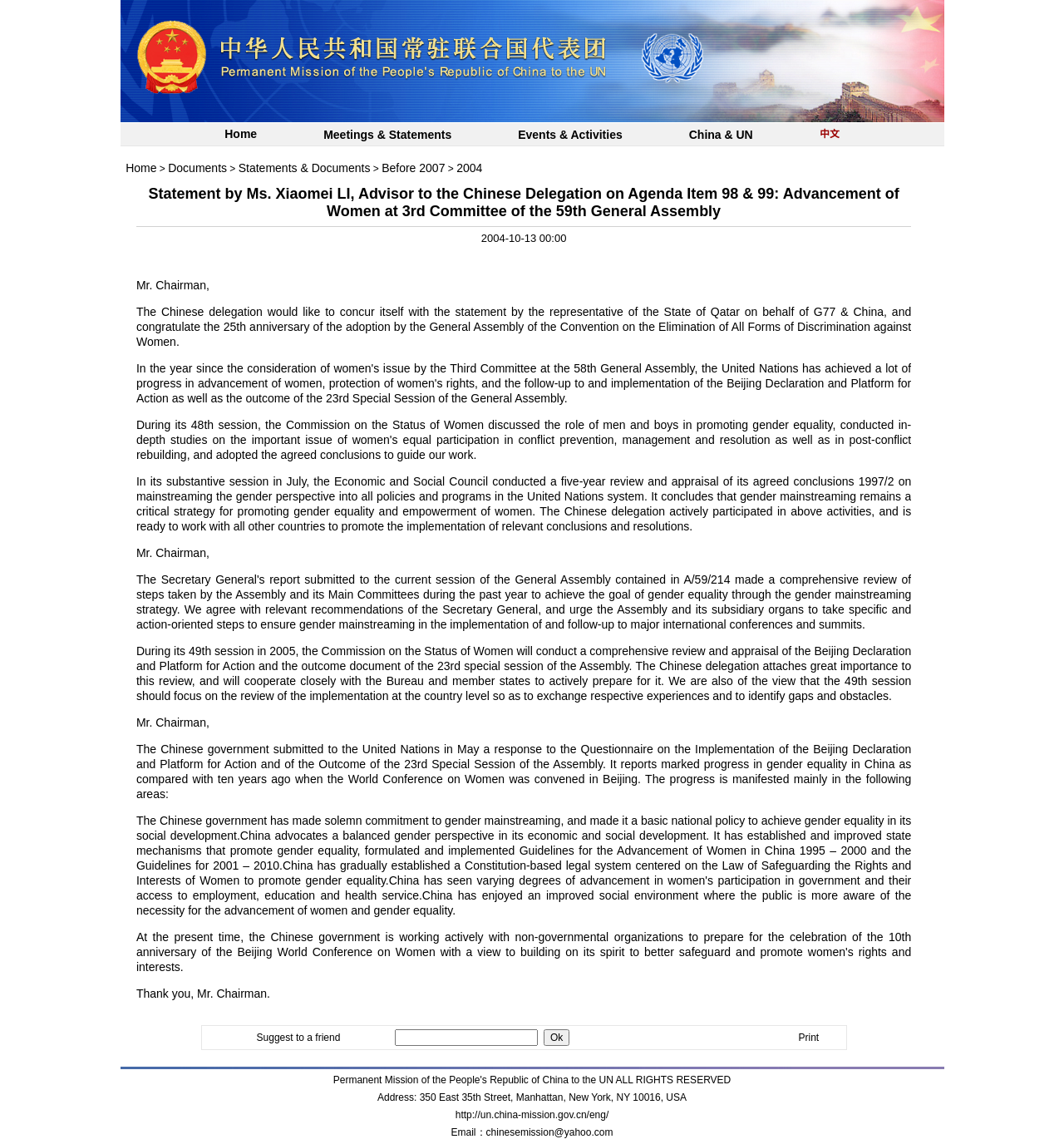Deliver a detailed narrative of the webpage's visual and textual elements.

This webpage appears to be a statement by Ms. Xiaomei LI, Advisor to the Chinese Delegation, on Agenda Item 98 & 99: Advancement of Women at the 3rd Committee of the 59th General Assembly. 

At the top of the page, there is a navigation menu with links to "Home", "Meetings & Statements", "Events & Activities", "China & UN", and "中文". 

Below the navigation menu, there is a table with two rows. The first row contains an image, and the second row contains a long statement by Ms. Xiaomei LI. The statement discusses the progress made by the United Nations in advancing women's rights and gender equality, and China's efforts to promote gender mainstreaming and achieve gender equality in its social development.

At the bottom of the page, there is a footer section with the address and contact information of the Permanent Mission of the People's Republic of China to the UN.